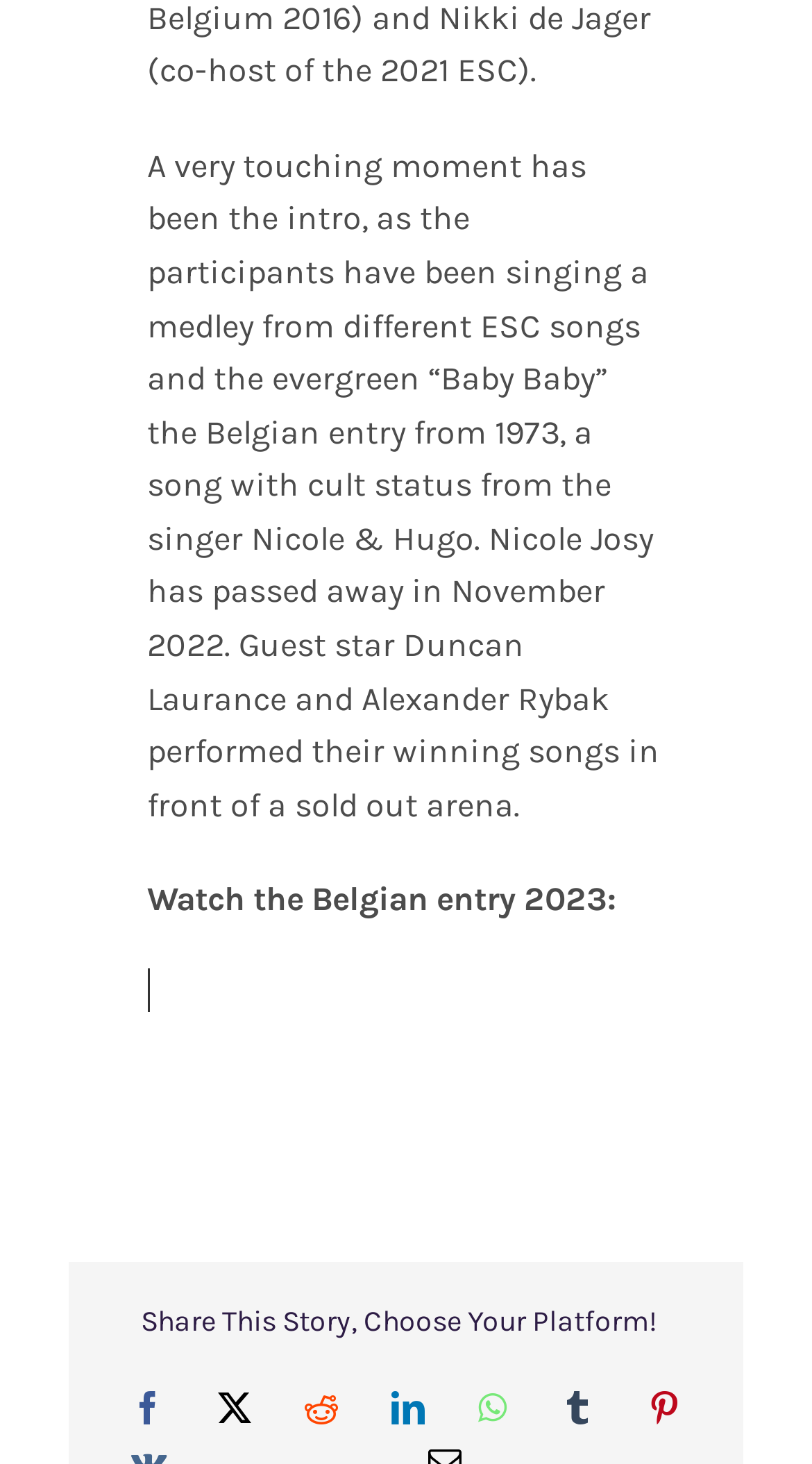Using the provided element description, identify the bounding box coordinates as (top-left x, top-left y, bottom-right x, bottom-right y). Ensure all values are between 0 and 1. Description: aria-label="WhatsApp" title="WhatsApp"

[0.563, 0.943, 0.65, 0.981]